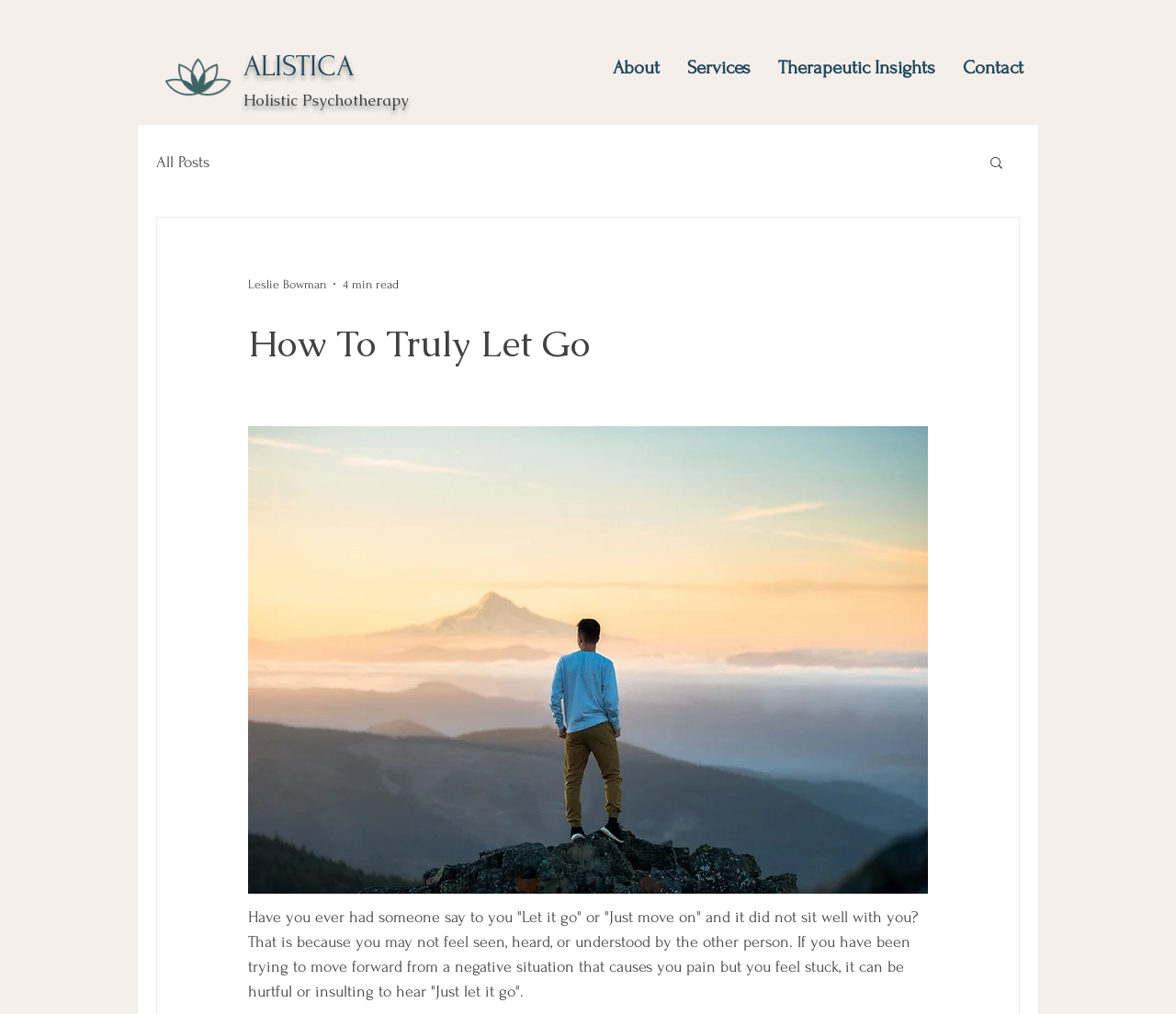Please identify the bounding box coordinates of the area I need to click to accomplish the following instruction: "Search for a topic".

[0.84, 0.152, 0.855, 0.171]